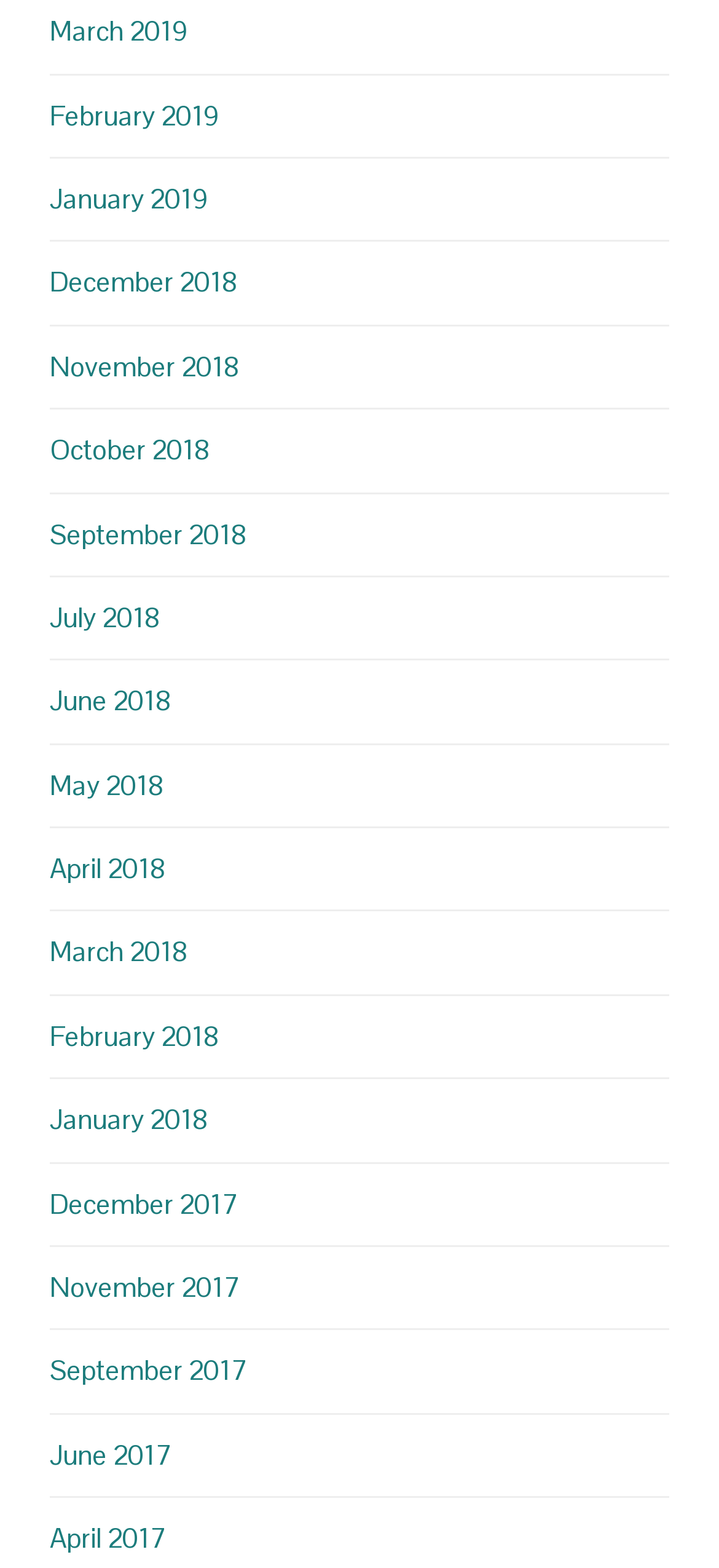Please identify the coordinates of the bounding box that should be clicked to fulfill this instruction: "view February 2019".

[0.069, 0.062, 0.305, 0.084]